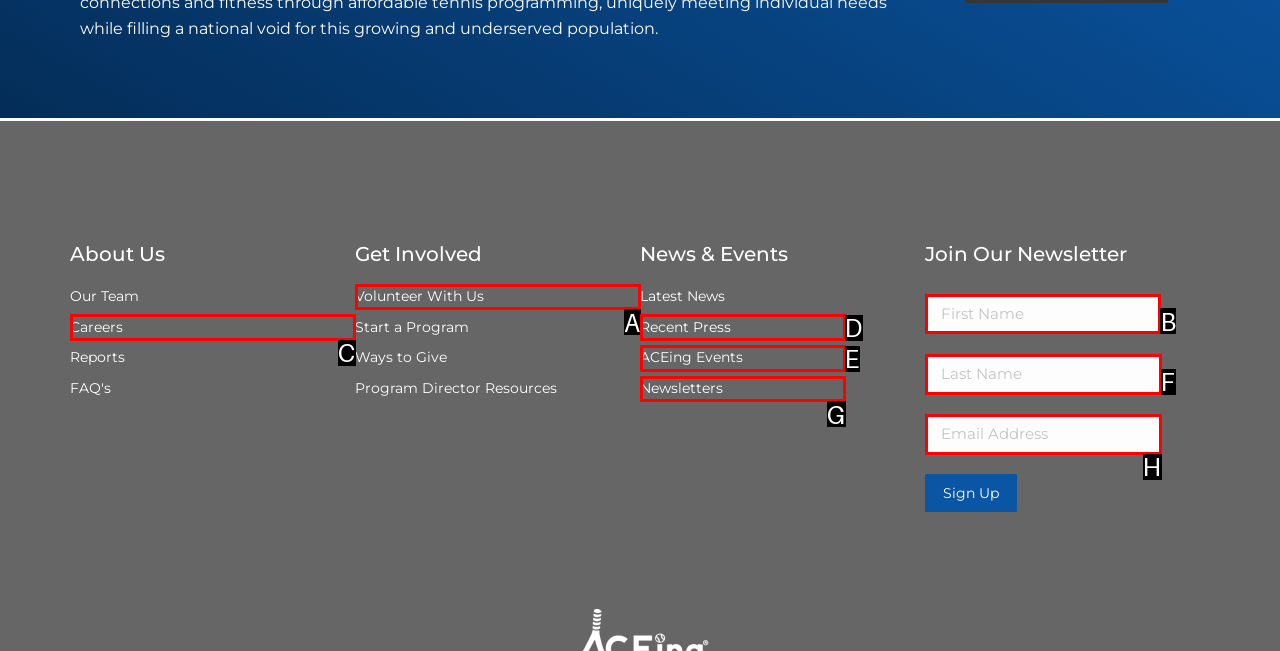Decide which letter you need to select to fulfill the task: Enter first name
Answer with the letter that matches the correct option directly.

B